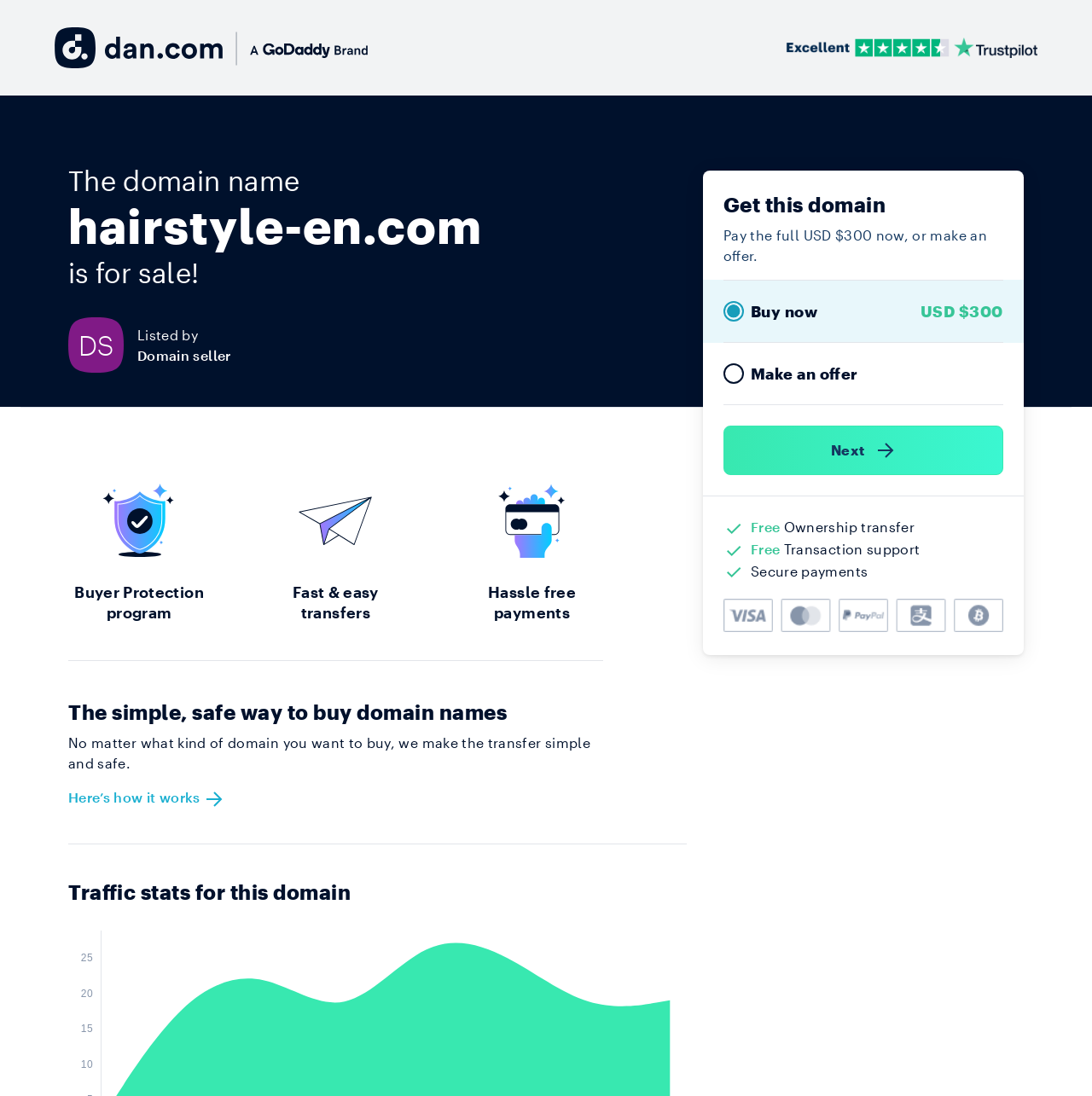Give a detailed account of the webpage.

The webpage is about a domain name, hairstyle-en.com, that is for sale. At the top left, there is a link, and next to it, the Trustpilot logo is displayed. Below the logo, the domain name is written in a larger font, followed by the text "is for sale!".

On the right side of the page, there is a section with the heading "Get this domain" and a description that says "Pay the full USD $300 now, or make an offer." Below this, there are three options: "Buy now" with a price of USD $300, "Make an offer", and a "Next" button with an arrow icon.

Below the "Get this domain" section, there are three columns of text and icons, each describing a benefit of buying the domain, such as "Free Ownership transfer", "Transaction support", and "Secure payments".

Further down the page, there is a horizontal separator, followed by three short paragraphs of text, including a description of the "Buyer Protection program", "Fast & easy transfers", and "Hassle free payments".

Next, there is another horizontal separator, followed by a heading that says "The simple, safe way to buy domain names" and a paragraph of text that explains the process. Below this, there is a link that says "Here’s how it works" with an icon.

Finally, at the bottom of the page, there is a section with the heading "Traffic stats for this domain" and four small text blocks with numbers, likely representing traffic statistics.